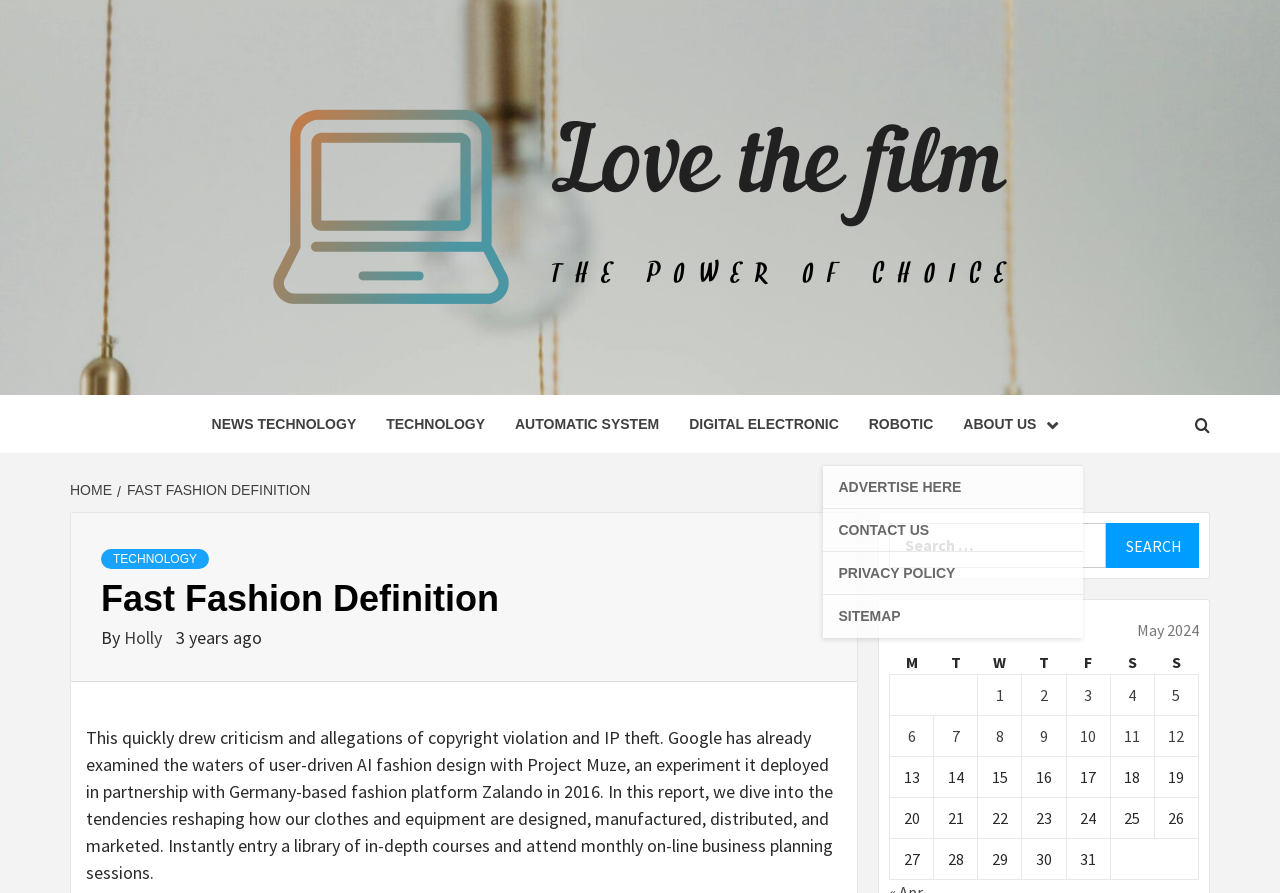Please identify the bounding box coordinates of the area that needs to be clicked to fulfill the following instruction: "Check the 'NEWS TECHNOLOGY' link."

[0.154, 0.442, 0.29, 0.507]